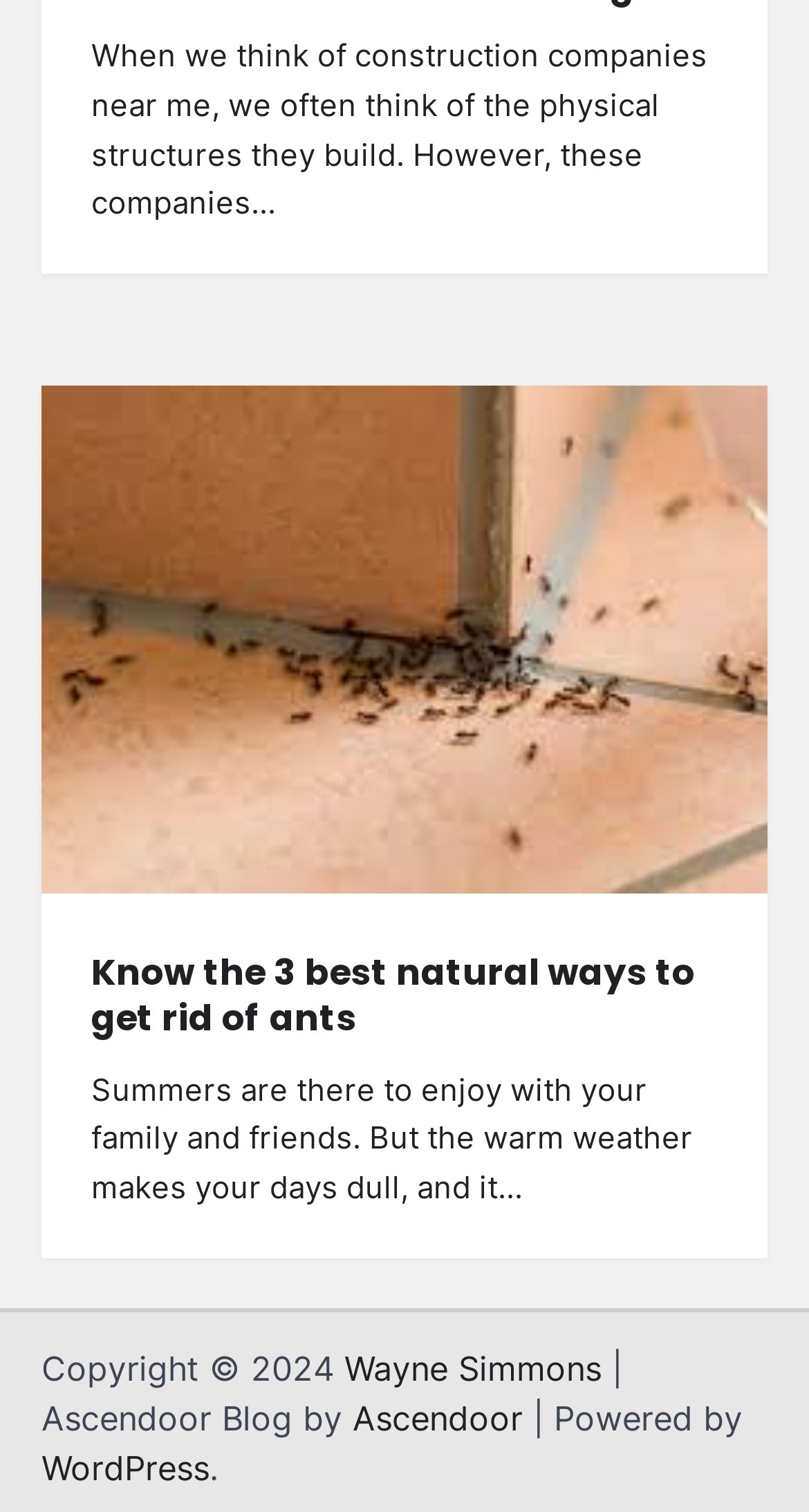Respond with a single word or phrase to the following question: What is the topic of the article?

Getting rid of ants